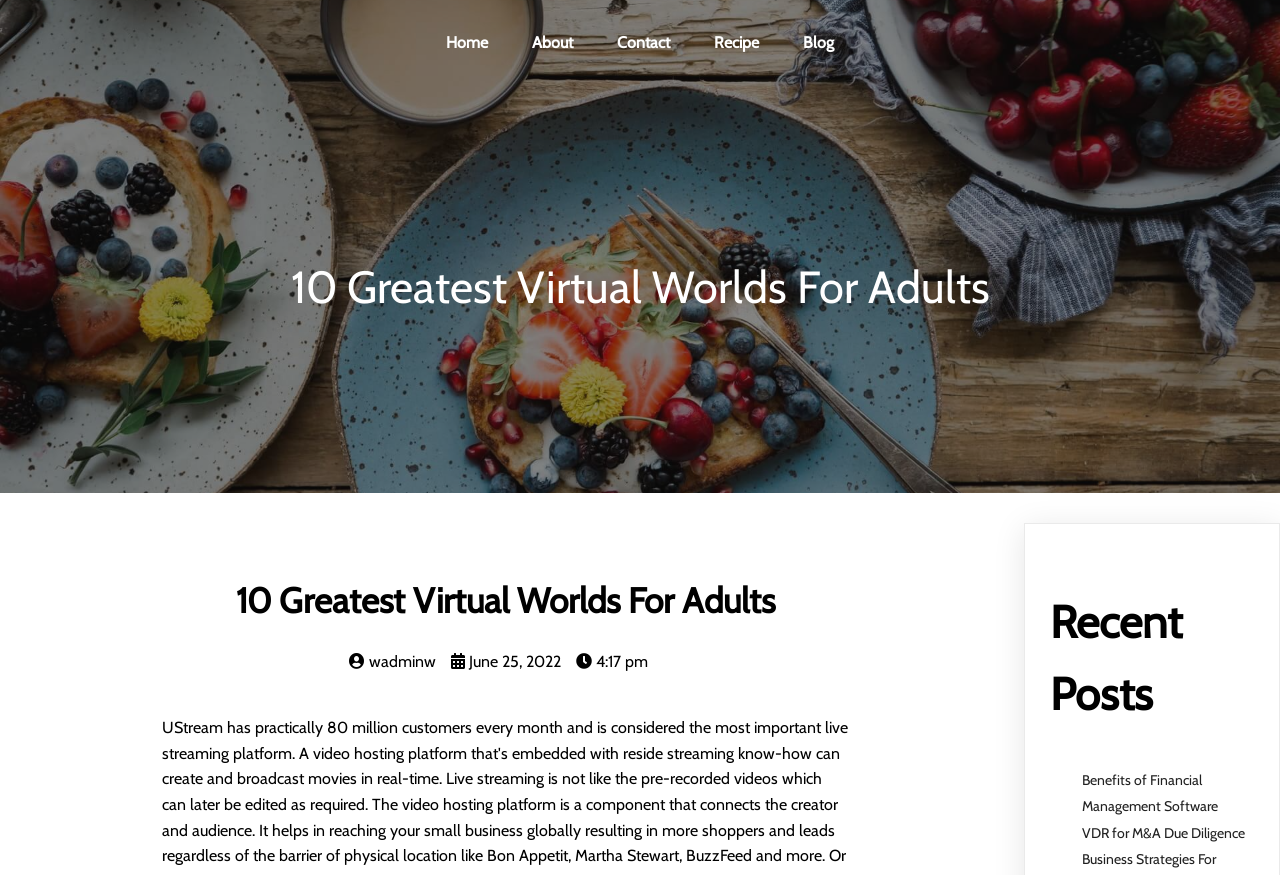Respond to the question below with a single word or phrase: What is the date of the post '10 Greatest Virtual Worlds For Adults'?

June 25, 2022